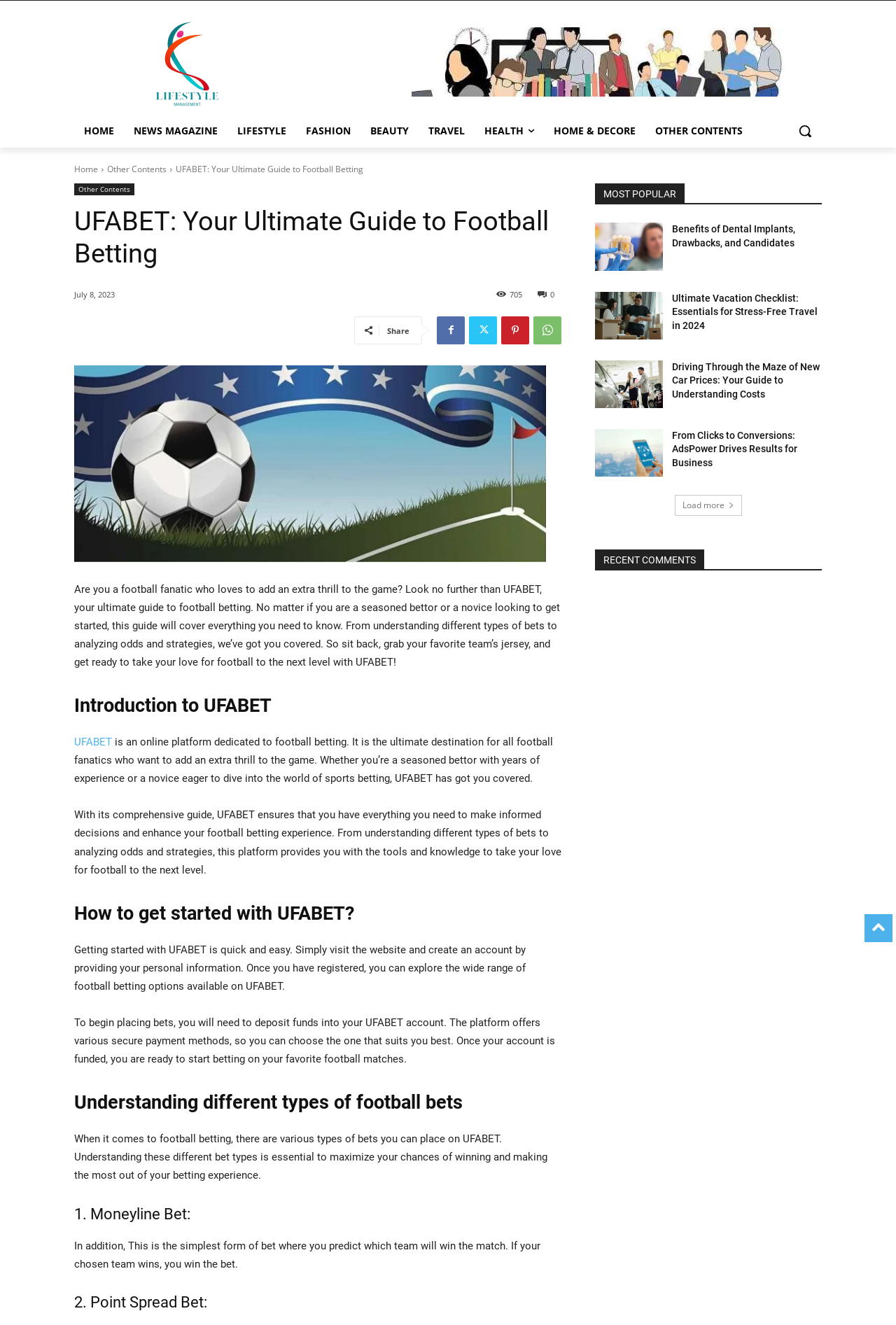Please identify the bounding box coordinates of the area that needs to be clicked to follow this instruction: "Read about 'Facts About Deep Plane Facelifts'".

None